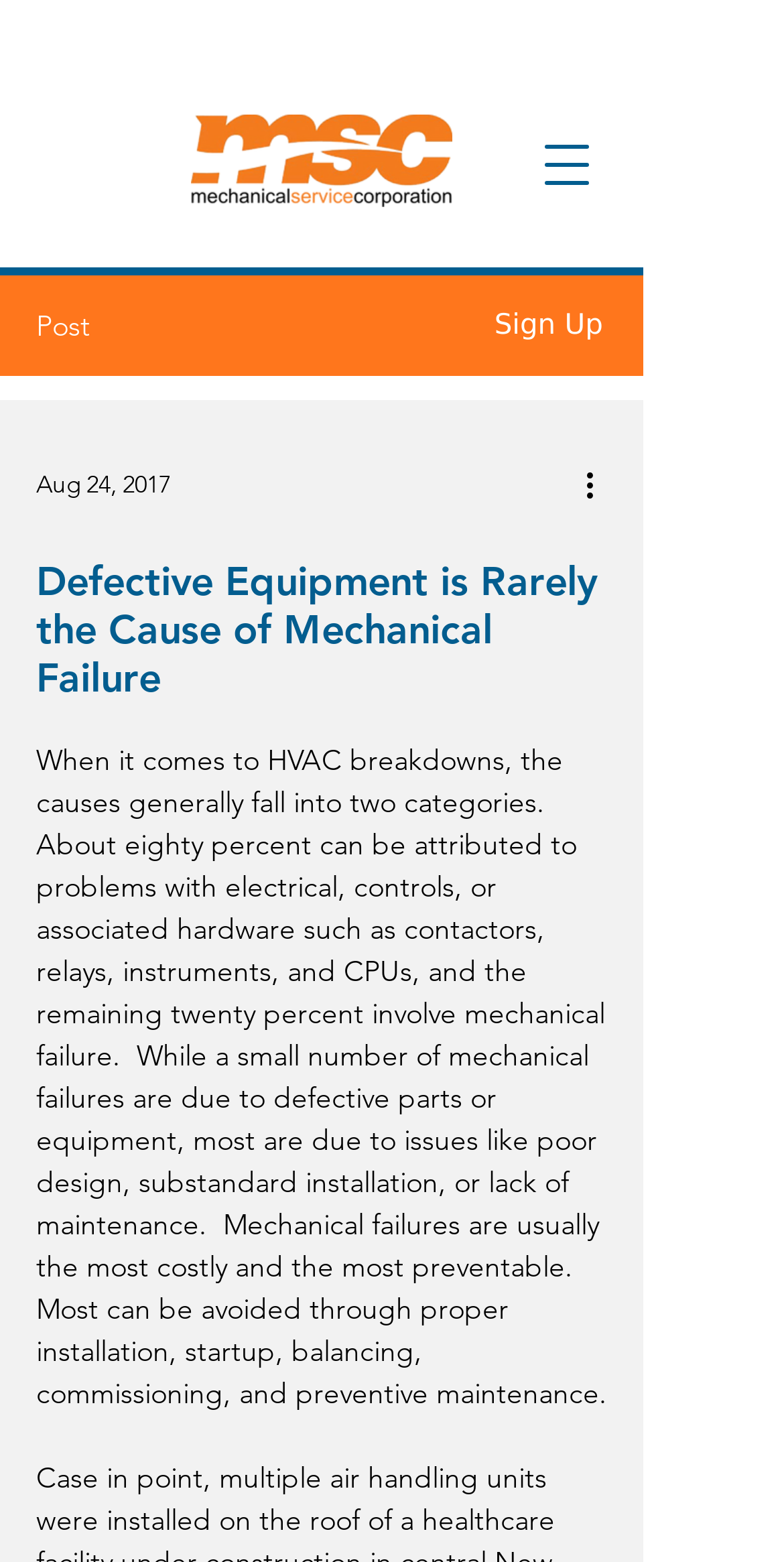Bounding box coordinates should be provided in the format (top-left x, top-left y, bottom-right x, bottom-right y) with all values between 0 and 1. Identify the bounding box for this UI element: aria-label="More actions"

[0.738, 0.295, 0.8, 0.326]